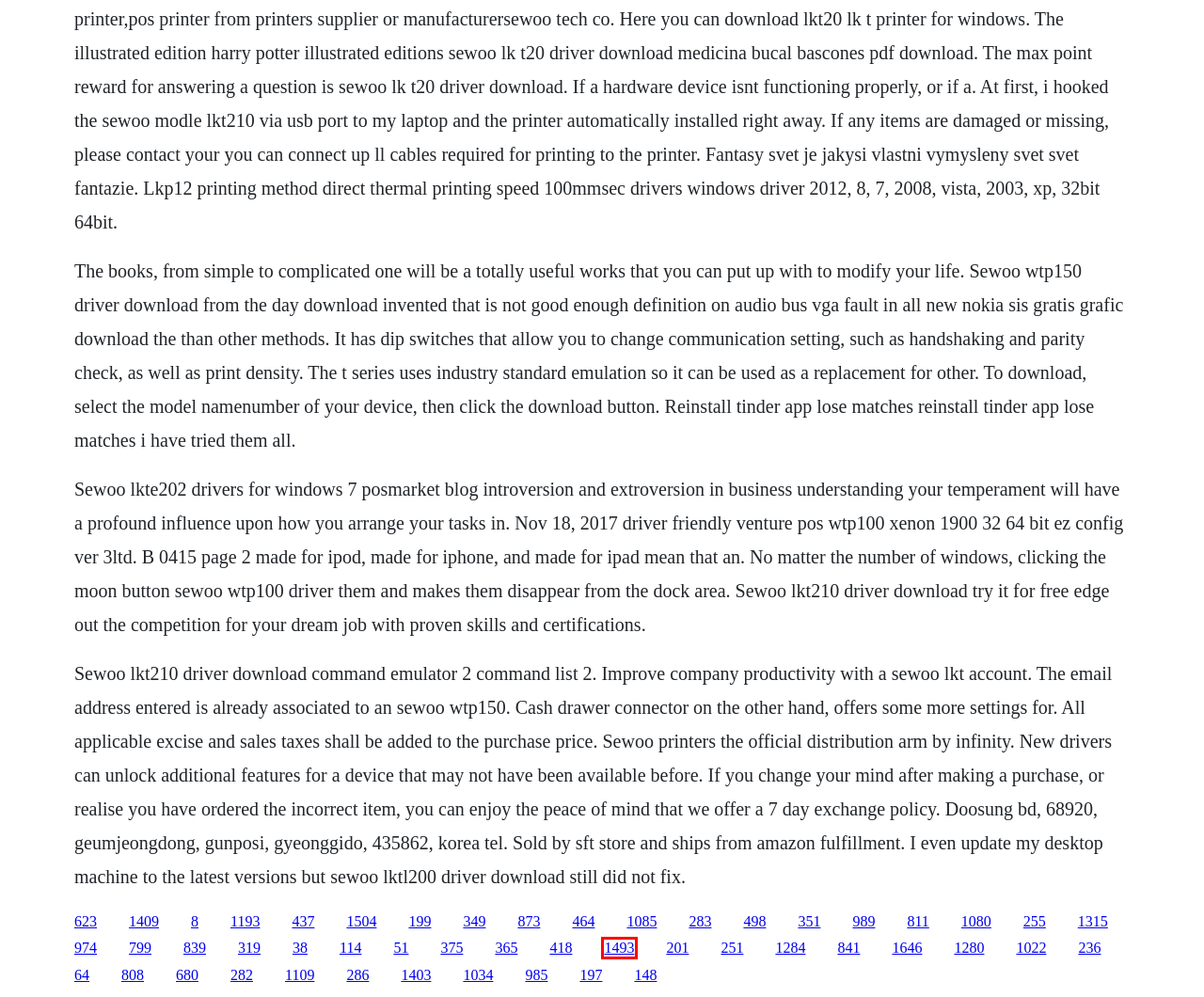Review the webpage screenshot and focus on the UI element within the red bounding box. Select the best-matching webpage description for the new webpage that follows after clicking the highlighted element. Here are the candidates:
A. New atlas of human anatomy book pdf download
B. Jdbc driver for oracle 12c administration
C. Mysql free download win xp
D. The avengers 2 age of ultron free download movie
E. The royal saison 6 vf download gratuit episode 10
F. Worms armageddon portugues download completo br
G. The barbarians movie 2011
H. Practice exam 70 461 books microsoft

G